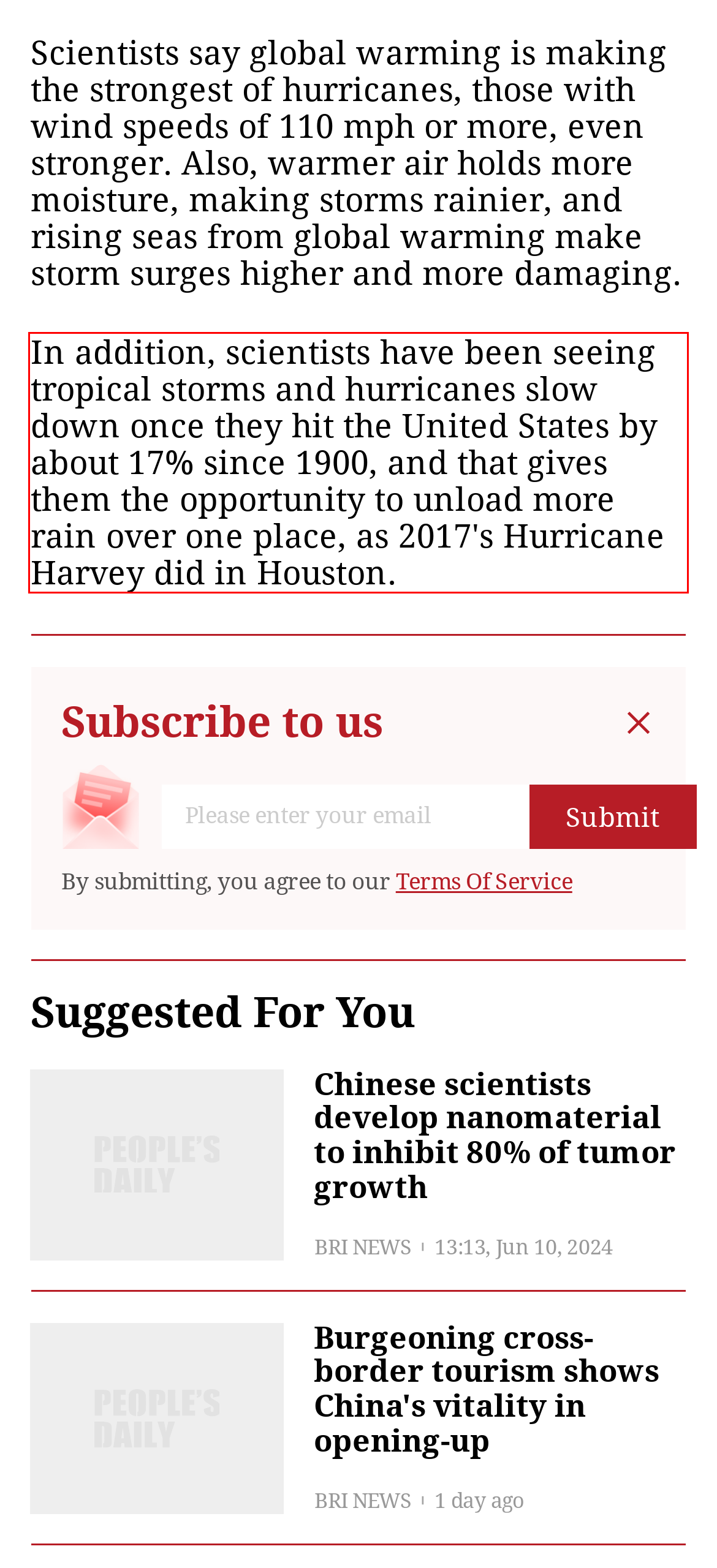You are provided with a screenshot of a webpage featuring a red rectangle bounding box. Extract the text content within this red bounding box using OCR.

In addition, scientists have been seeing tropical storms and hurricanes slow down once they hit the United States by about 17% since 1900, and that gives them the opportunity to unload more rain over one place, as 2017's Hurricane Harvey did in Houston.